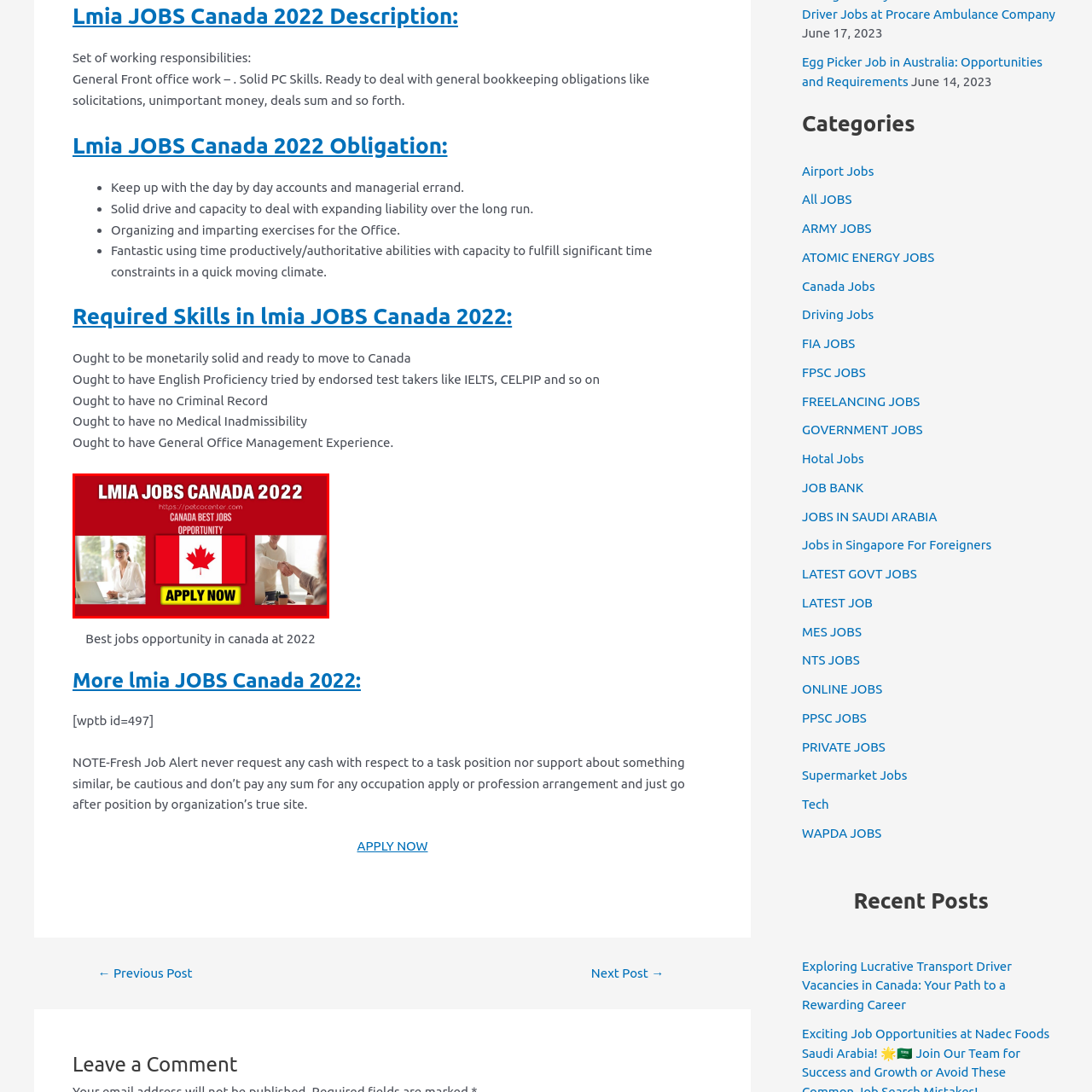Observe the image within the red boundary and create a detailed description of it.

This image promotes "LMIA Jobs Canada 2022," highlighting various job opportunities available in Canada. The bold text at the top emphasizes the year and topic, while the central portion features the iconic Canadian flag as a symbol of the opportunities being offered. Below the flag, the phrase "APPLY NOW" is prominently displayed in a vibrant yellow box, encouraging immediate action from viewers. The surrounding context includes images of a professional setting, suggesting a friendly and supportive work environment, ideal for prospective job seekers. This promotion appeals to individuals looking for the best job opportunities in Canada, including those interested in immigration and work permits.